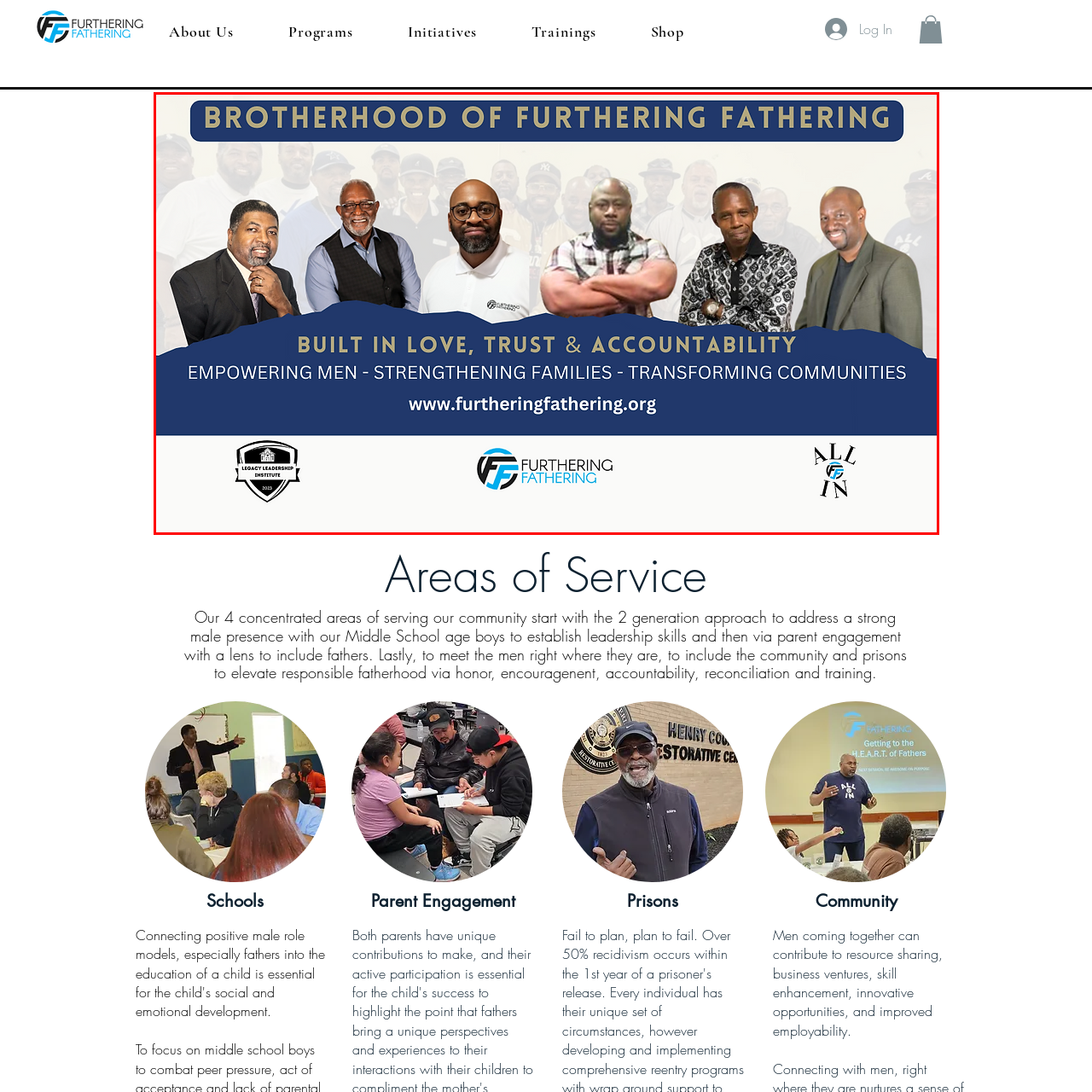Describe the scene captured within the highlighted red boundary in great detail.

The image showcases a vibrant gathering of men from the Brotherhood of Furthering Fathering, highlighting their commitment to empowering fathers and strengthening families. Prominent in the foreground, several men pose confidently, exuding a sense of unity and support. The background features a blend of smiling faces, reinforcing the community aspect of the organization. 

Boldly displayed at the top is the title "BROTHERHOOD OF FURTHERING FATHERING," emphasizing the group's mission. Below, the phrases "BUILT IN LOVE, TRUST & ACCOUNTABILITY" alongside "EMPOWERING MEN - STRENGTHENING FAMILIES - TRANSFORMING COMMUNITIES" articulate the core values and goals of the initiative. The website address, www.furtheringfathering.org, invites viewers to connect and learn more about their impactful work. The overall design is complemented by the Legacy Leadership Institute emblem, signifying a commitment to leadership and positive change within the community.